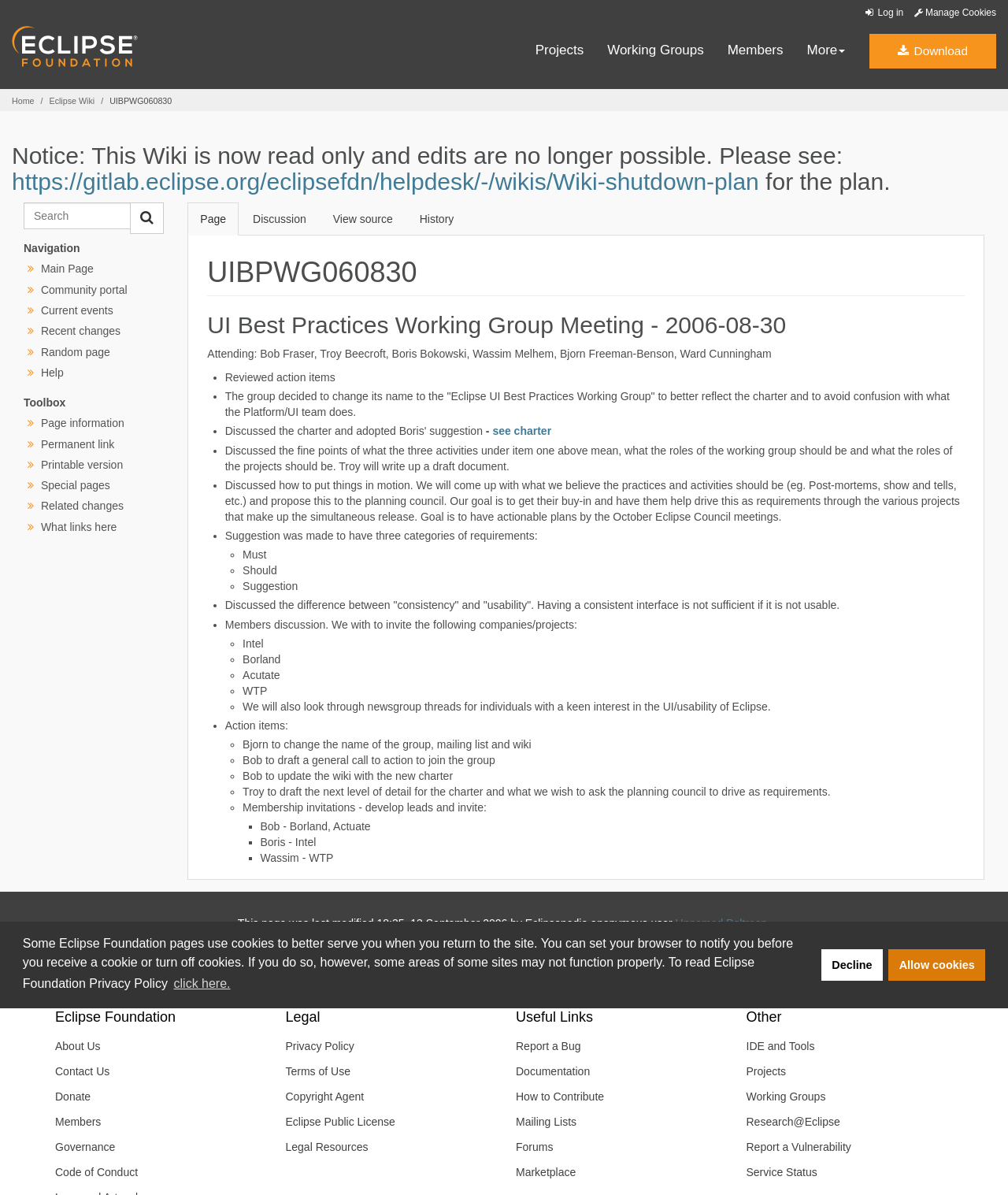Identify the bounding box for the UI element described as: "Printable version". The coordinates should be four float numbers between 0 and 1, i.e., [left, top, right, bottom].

[0.041, 0.384, 0.122, 0.394]